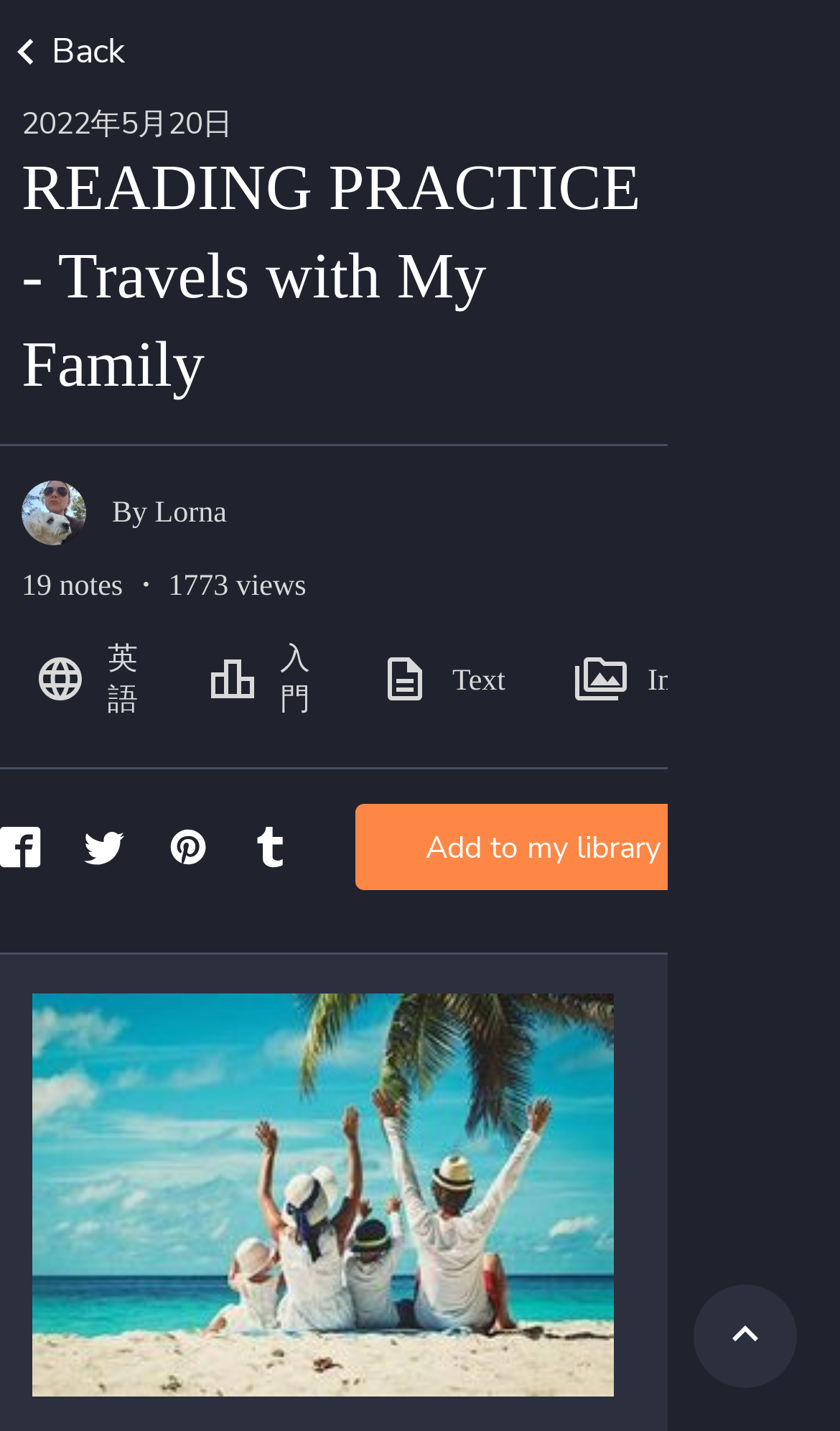Can you determine the main header of this webpage?

READING PRACTICE - Travels with My Family